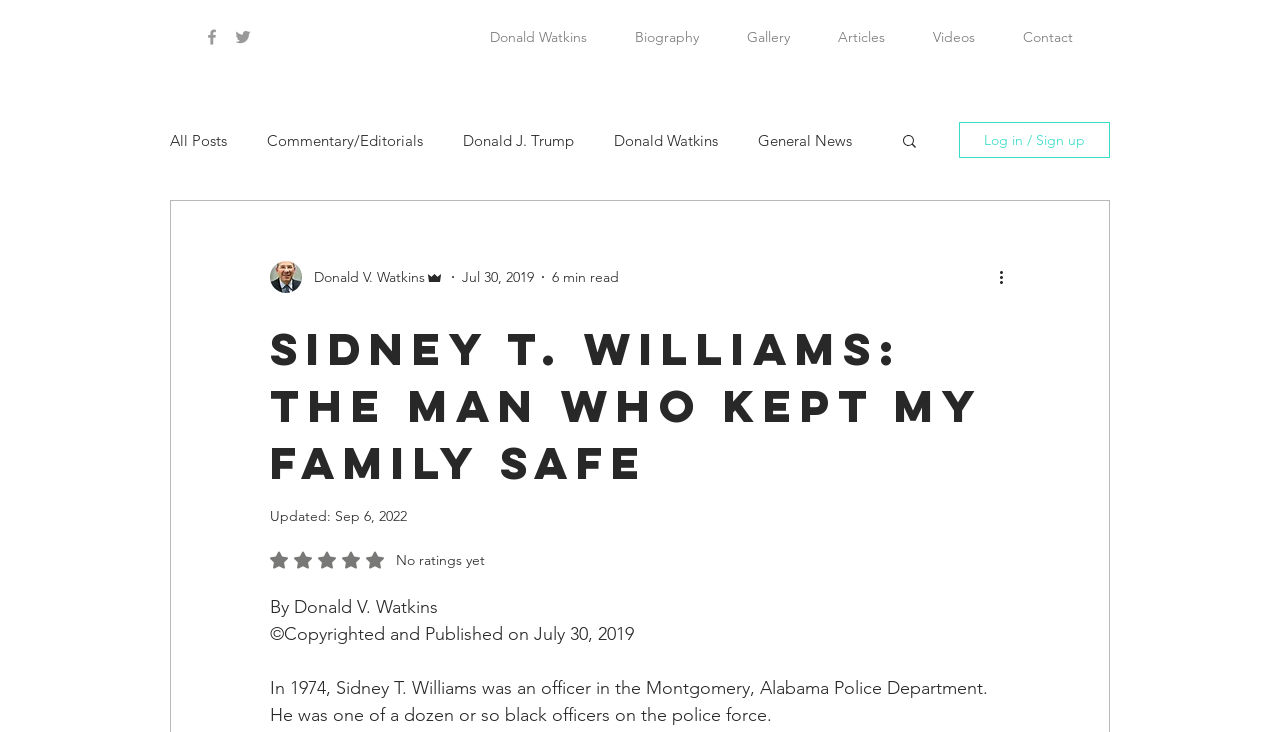Find the bounding box coordinates of the element I should click to carry out the following instruction: "Click the Facebook icon".

[0.158, 0.037, 0.173, 0.064]